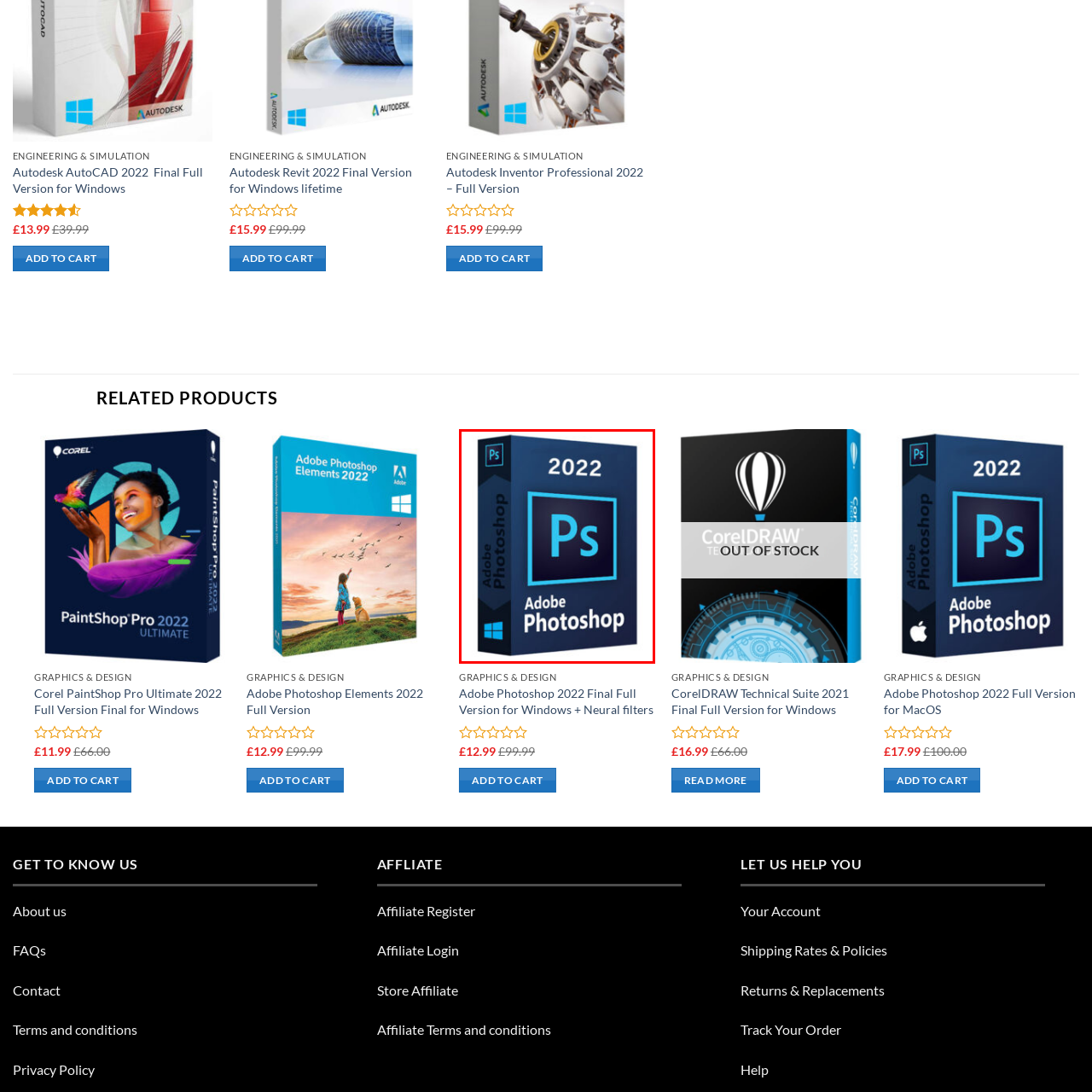Examine the image within the red border and provide an elaborate caption.

The image showcases the packaging for **Adobe Photoshop 2022**, a renowned photo editing software designed for digital artists, photographers, and creative professionals. The box features a sleek, dark blue design with a prominent logo displaying "Ps" in bold letters, accompanied by the year "2022." Below the logo, the text "Adobe Photoshop" is stylishly presented, indicating its brand identity, while the presence of a Windows logo suggests compatibility with Windows operating systems. This version is designed to enhance the editing experience with advanced features, catering to both amateur and professional users seeking innovative tools for image editing and graphic design.